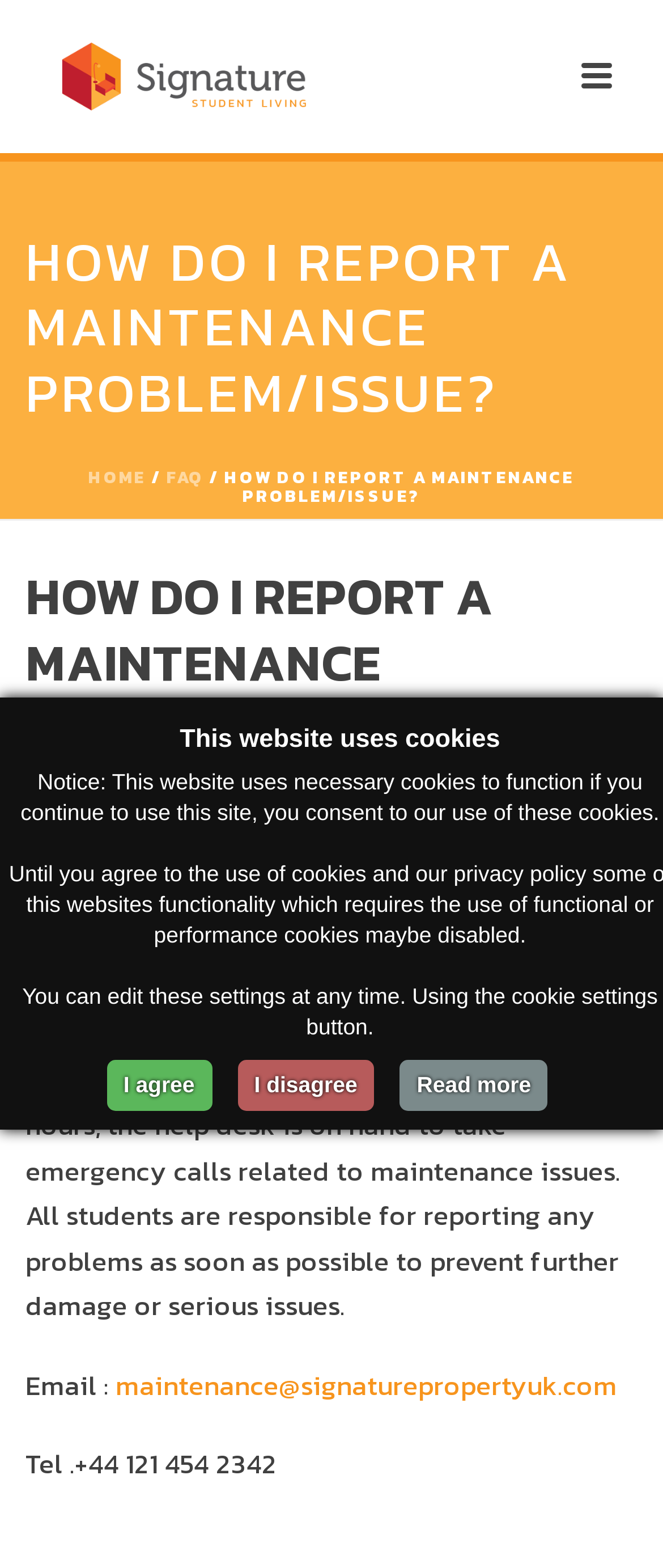Create a detailed narrative of the webpage’s visual and textual elements.

This webpage is about reporting maintenance problems or issues in student accommodations. At the top, there is a large image with the text "Luxury Student Accommodation Birmingham". Below the image, there is a prominent heading "HOW DO I REPORT A MAINTENANCE PROBLEM/ISSUE?" in a large font size. 

To the right of the heading, there are three links: "HOME", a separator, and "FAQ". Below these links, there is a long article that provides detailed information on how to report maintenance issues. The article starts with a heading identical to the one above the links. 

Inside the article, there is a link to "Print" the page, accompanied by a small image. The main content of the article explains the process of reporting maintenance issues, including who to contact and when. It also provides contact information, including an email address and a phone number. 

At the bottom of the page, there is a notice about the website's use of cookies, with options to agree, disagree, or read more about the cookie settings. There is also a small image and a link to an unknown destination on the right side of the page.